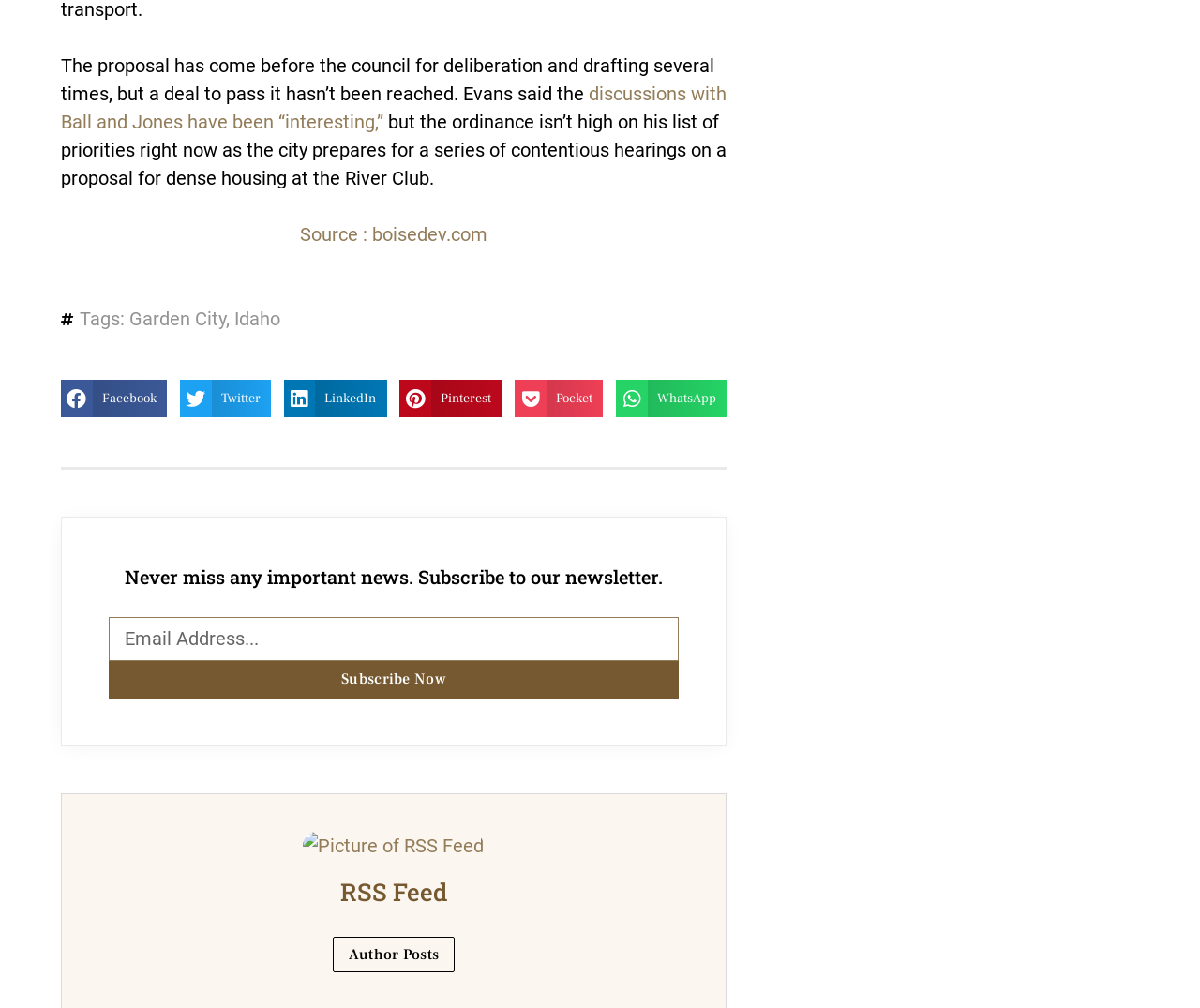Provide the bounding box coordinates of the HTML element this sentence describes: "parent_node: Email name="form_fields[email]" placeholder="Email Address..."". The bounding box coordinates consist of four float numbers between 0 and 1, i.e., [left, top, right, bottom].

[0.091, 0.612, 0.566, 0.656]